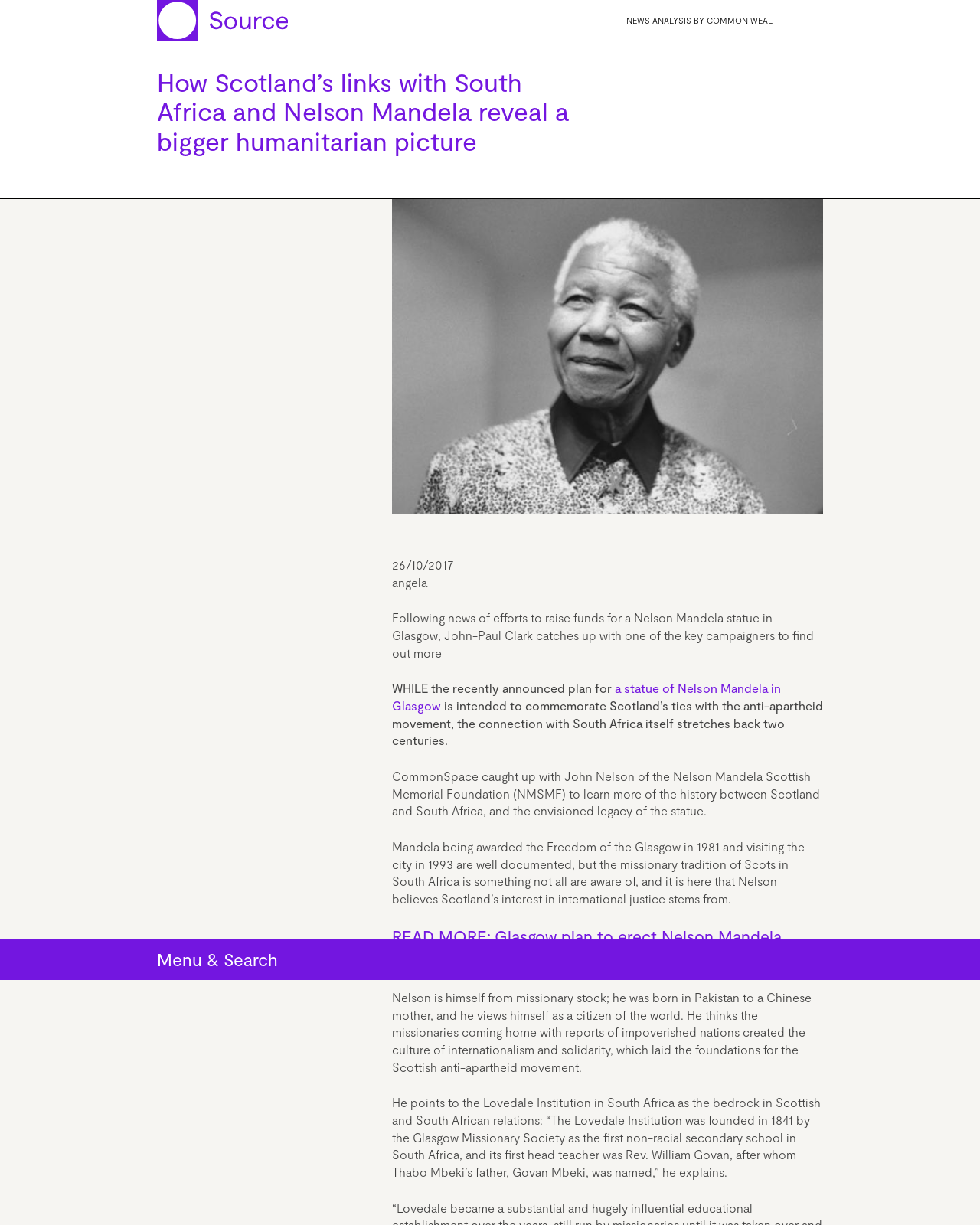Please locate the bounding box coordinates of the element's region that needs to be clicked to follow the instruction: "Read more about the Glasgow plan to erect Nelson Mandela statue". The bounding box coordinates should be provided as four float numbers between 0 and 1, i.e., [left, top, right, bottom].

[0.4, 0.756, 0.797, 0.787]